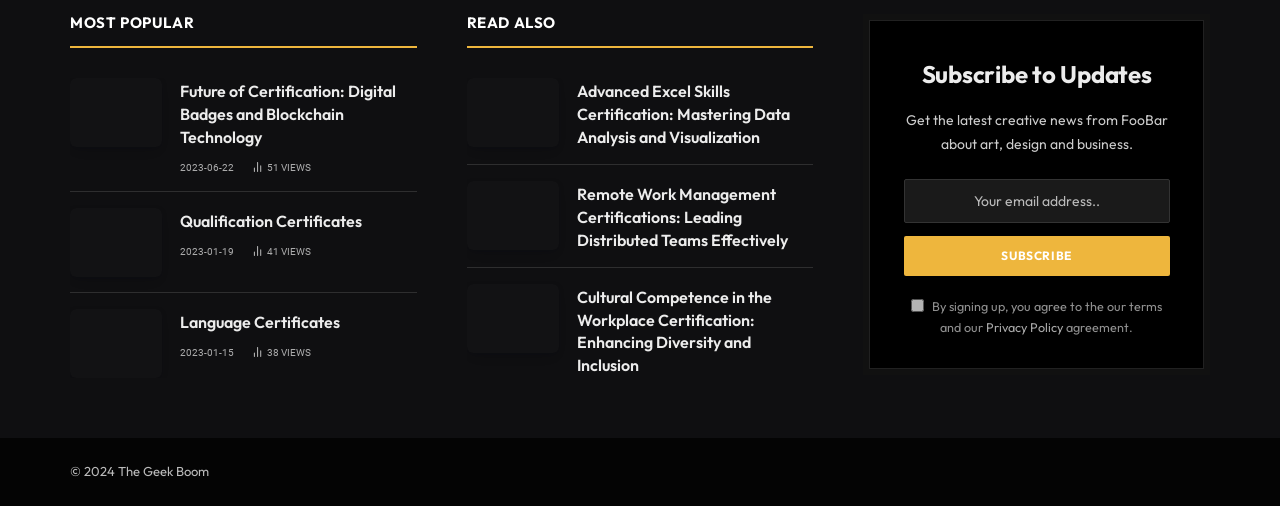What is the most popular article?
Based on the image, answer the question with a single word or brief phrase.

Future of Certification